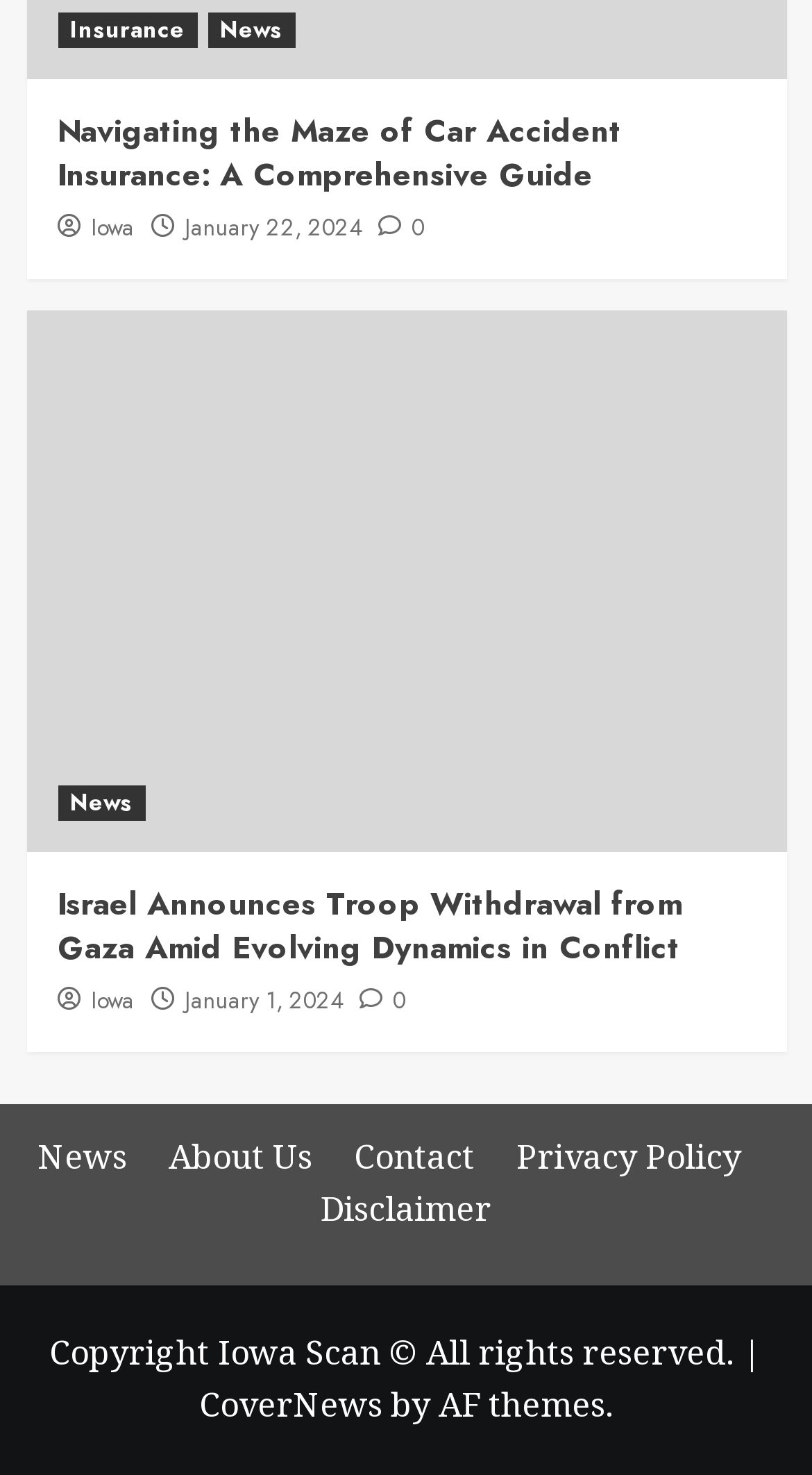Provide the bounding box coordinates for the UI element that is described by this text: "Privacy Policy". The coordinates should be in the form of four float numbers between 0 and 1: [left, top, right, bottom].

[0.636, 0.768, 0.954, 0.799]